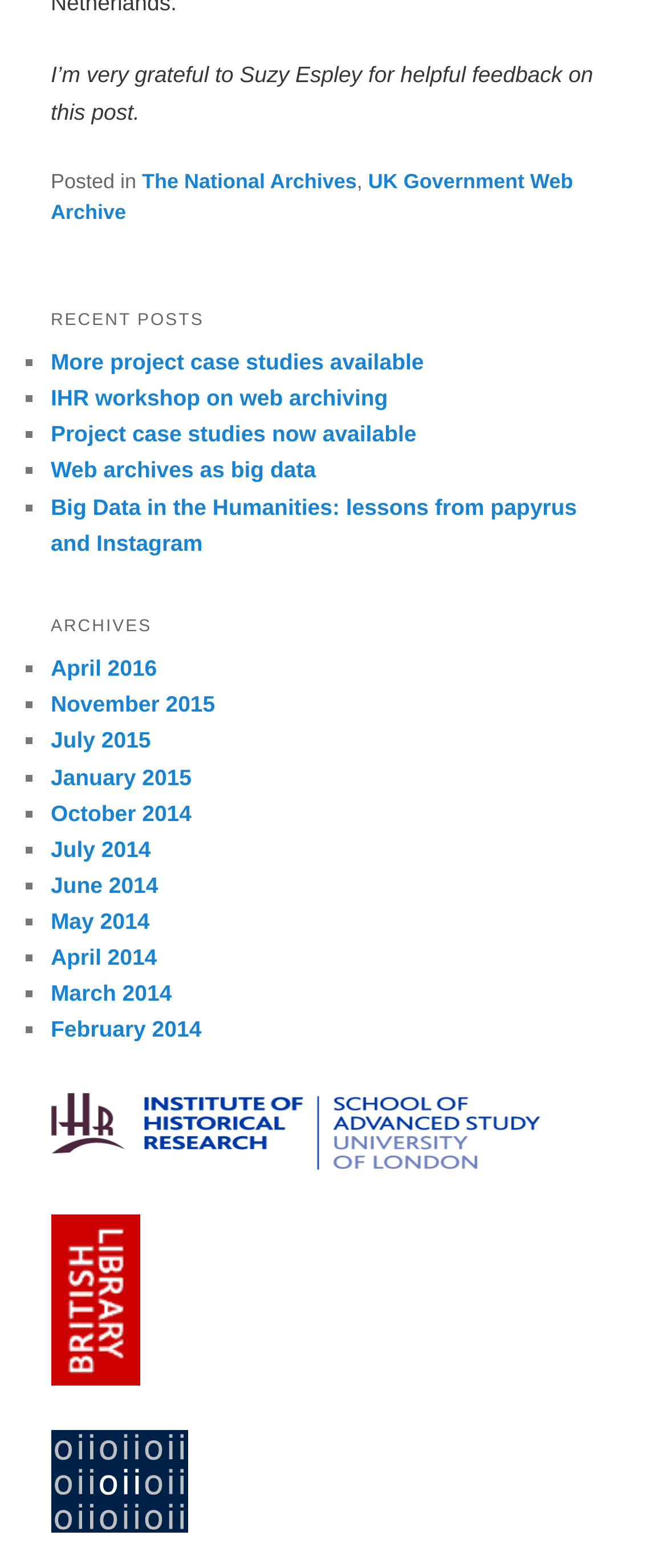Find the bounding box coordinates for the area that must be clicked to perform this action: "Read 'IHR workshop on web archiving'".

[0.076, 0.246, 0.582, 0.262]